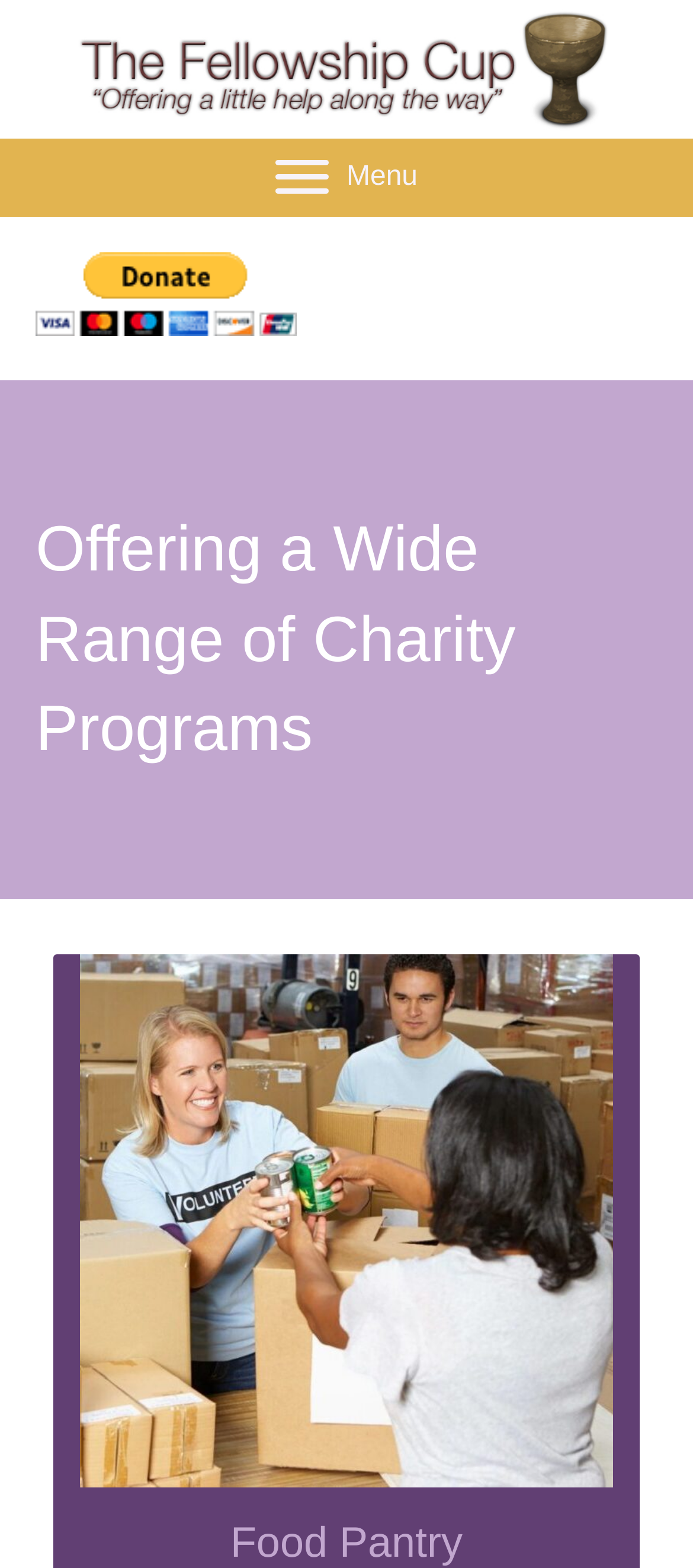Please analyze the image and provide a thorough answer to the question:
What is the name of the organization?

The name of the organization can be found in the link element at the top of the page, which says 'The Fellowship Cup'. This is also confirmed by the image element with the same name.